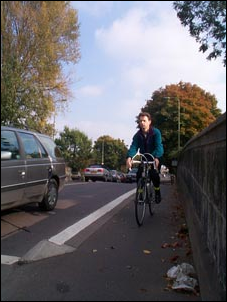Give a detailed account of the contents of the image.

The image captures a cyclist navigating through a well-defined cycle lane situated alongside a busy roadway. The cyclist, dressed in a blue jacket, appears focused and is riding on a road that features a clear division between vehicular traffic and cycling space. In the background, a line of parked cars stretches along the left side, while trees displaying autumn foliage add a touch of color with their orange and yellow leaves. The scene highlights the coexistence of cycling alongside vehicular traffic, emphasizing the urban landscape's cycling infrastructure, which is a point of discussion in the overarching theme of cycling initiatives in locations like Cambridge. This contrasts with the challenges faced in other regions, as reflected in the accompanying text.